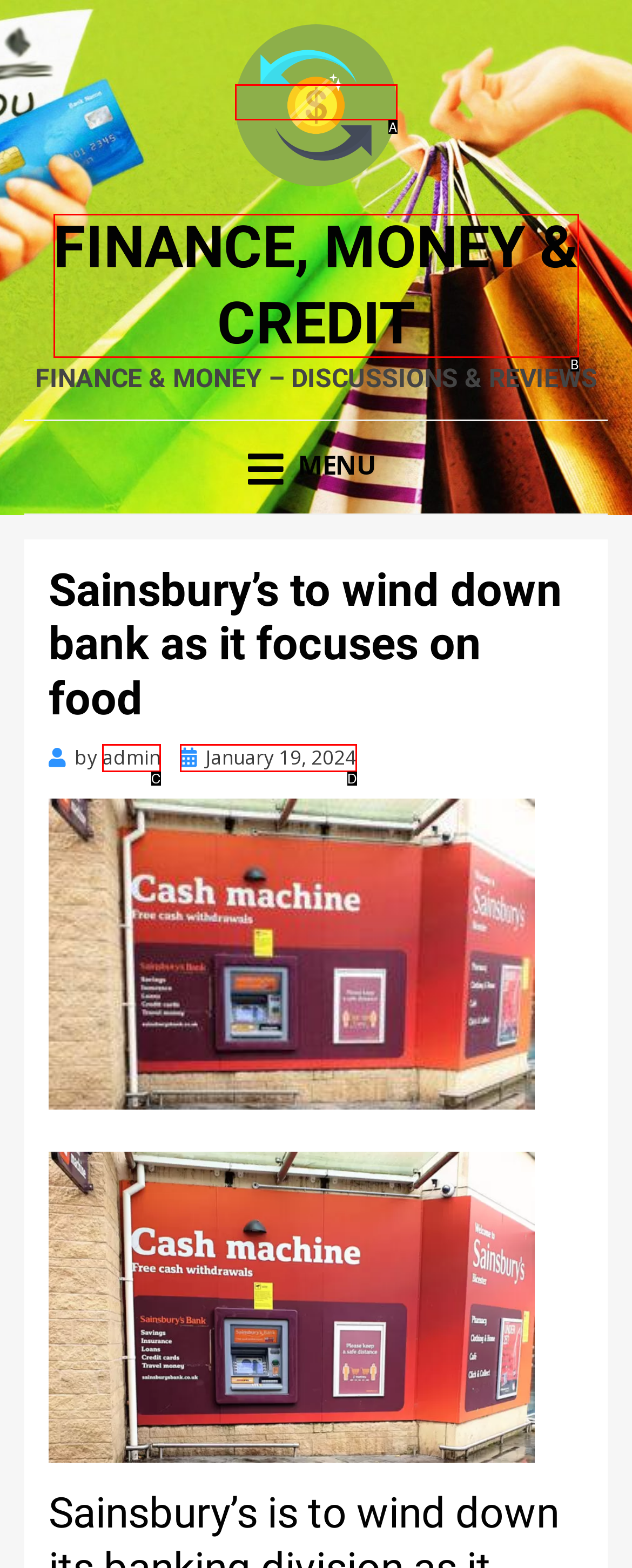Select the letter that corresponds to the description: January 19, 2024. Provide your answer using the option's letter.

D